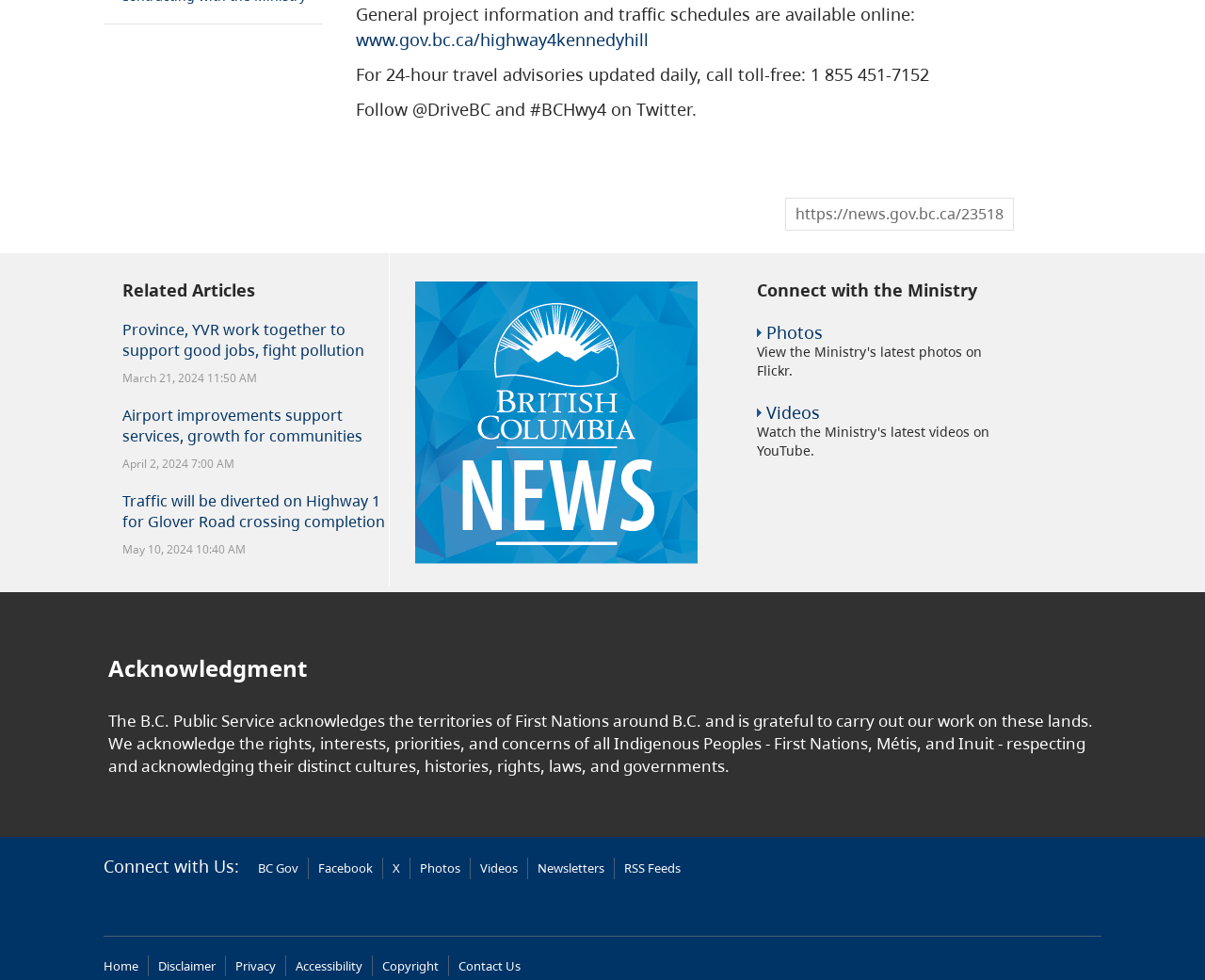Determine the bounding box coordinates for the UI element matching this description: "Contact Us".

[0.38, 0.976, 0.432, 0.994]